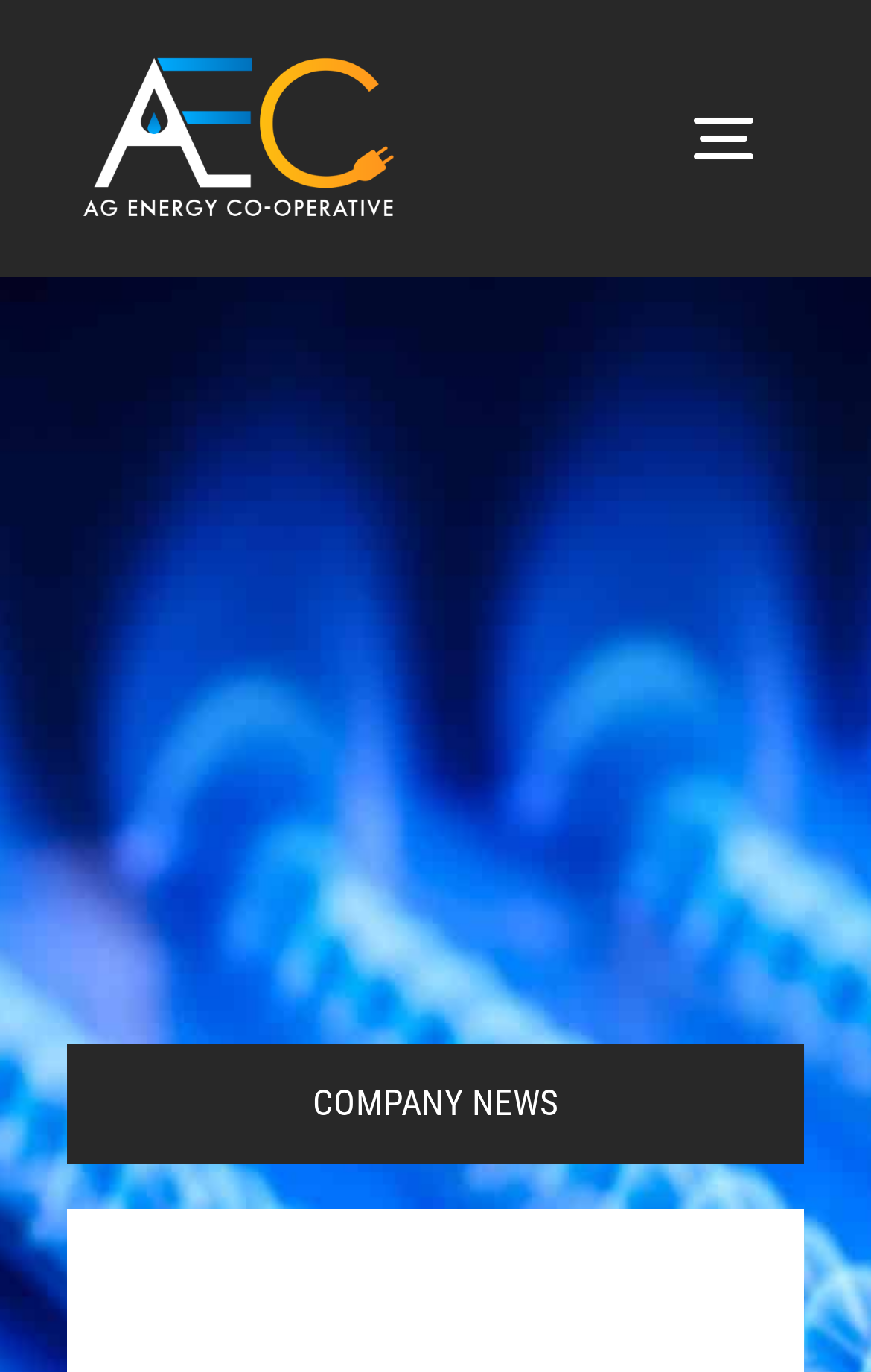Extract the primary heading text from the webpage.

Ag Energy Gaining Interest as Energy Rates Rise